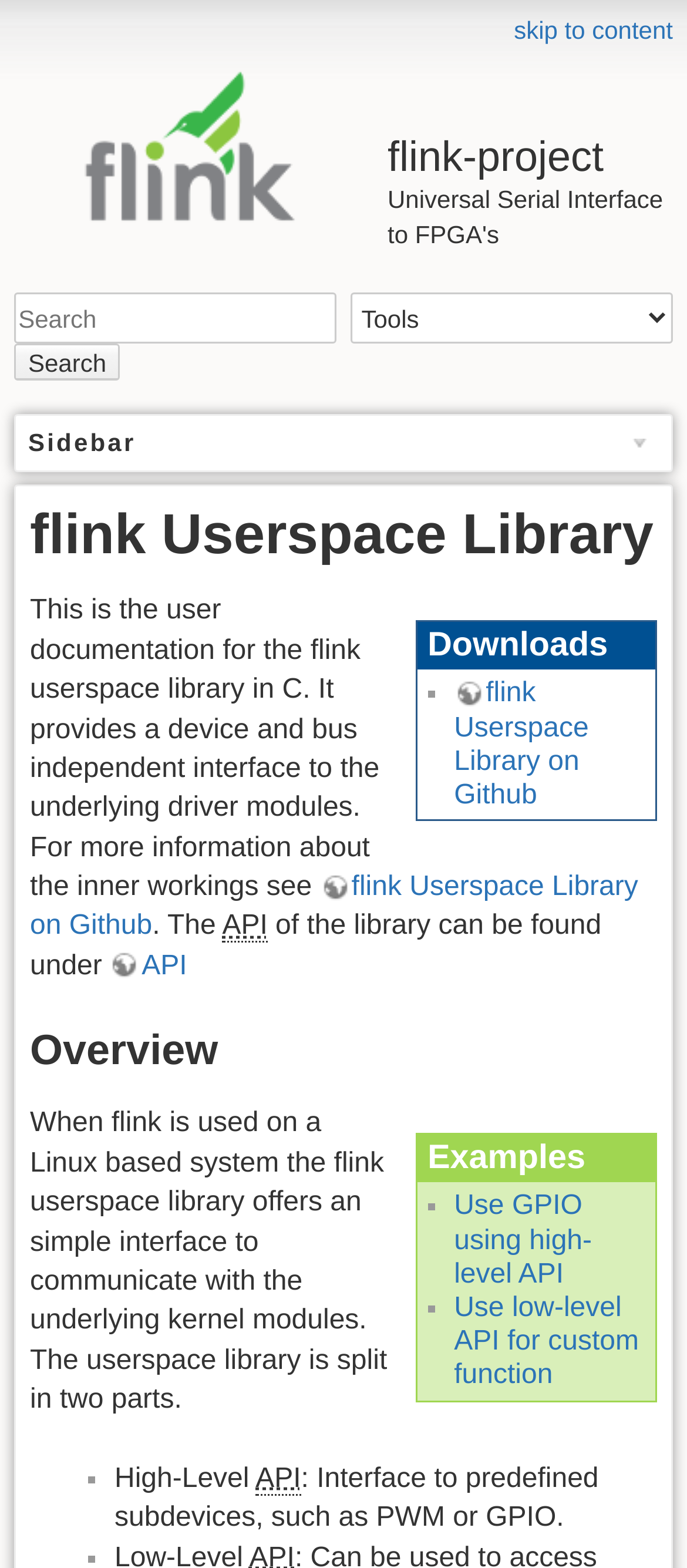Identify the bounding box coordinates necessary to click and complete the given instruction: "visit flink Userspace Library on Github".

[0.661, 0.433, 0.857, 0.517]